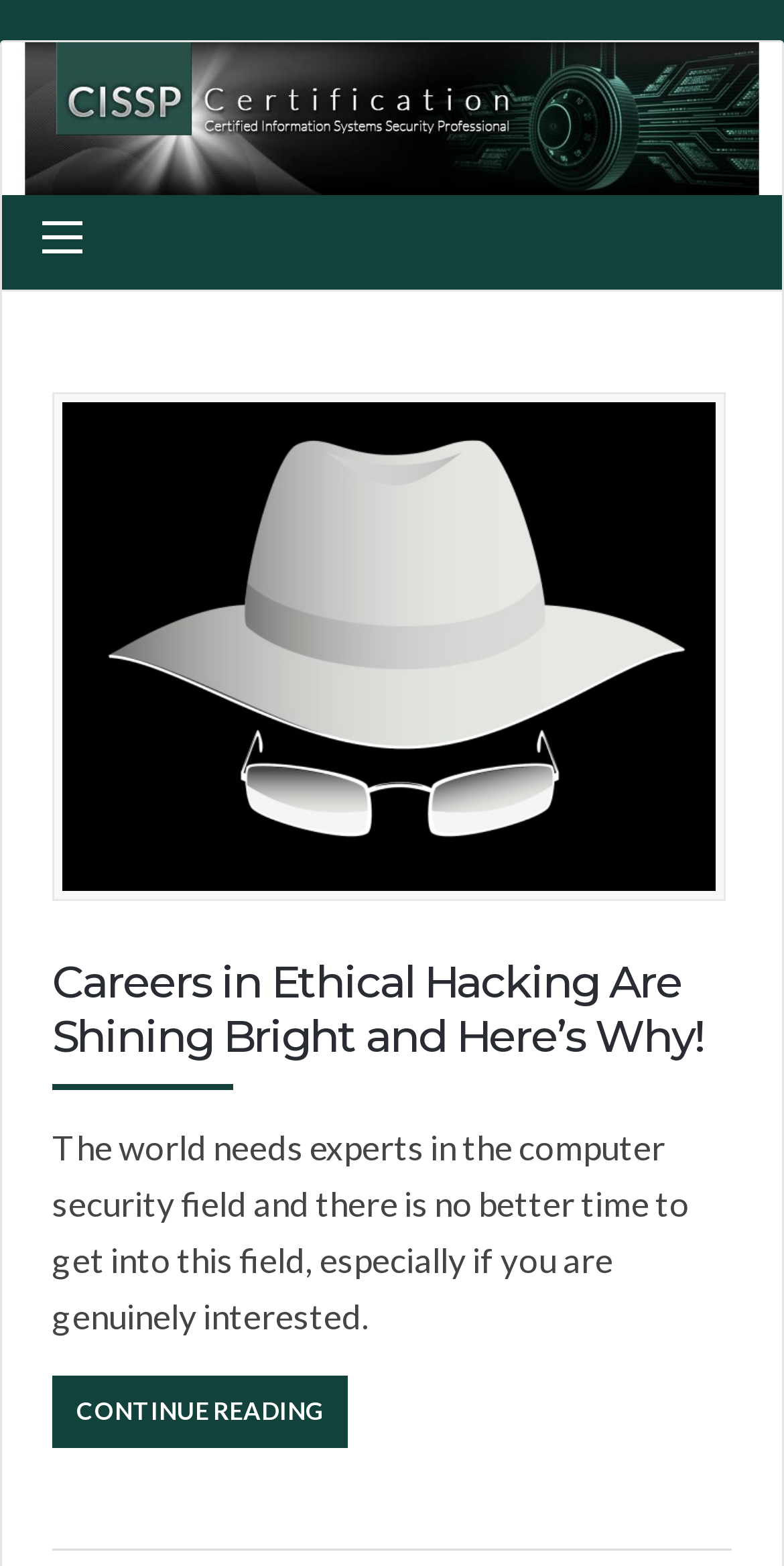Using the provided element description: "alt="Ethical "white hat" Hacker"", determine the bounding box coordinates of the corresponding UI element in the screenshot.

[0.079, 0.256, 0.913, 0.569]